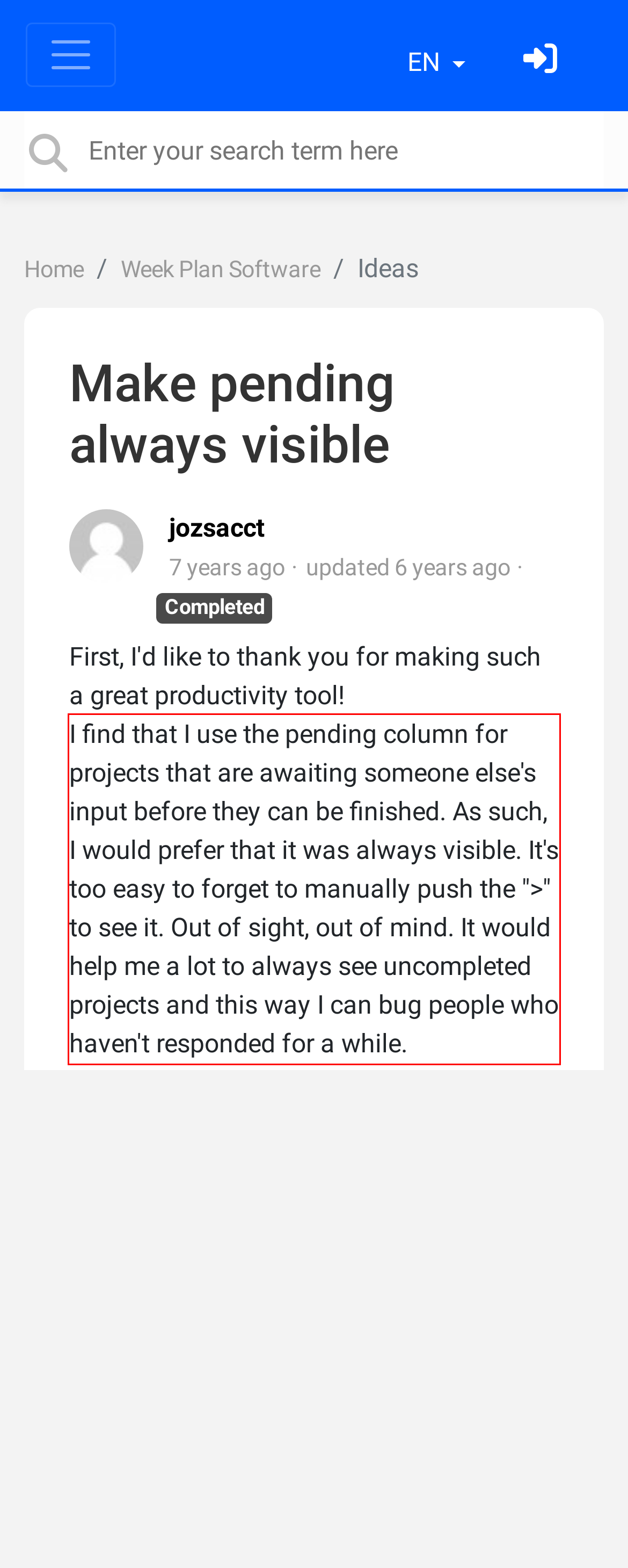In the given screenshot, locate the red bounding box and extract the text content from within it.

I find that I use the pending column for projects that are awaiting someone else's input before they can be finished. As such, I would prefer that it was always visible. It's too easy to forget to manually push the ">" to see it. Out of sight, out of mind. It would help me a lot to always see uncompleted projects and this way I can bug people who haven't responded for a while.